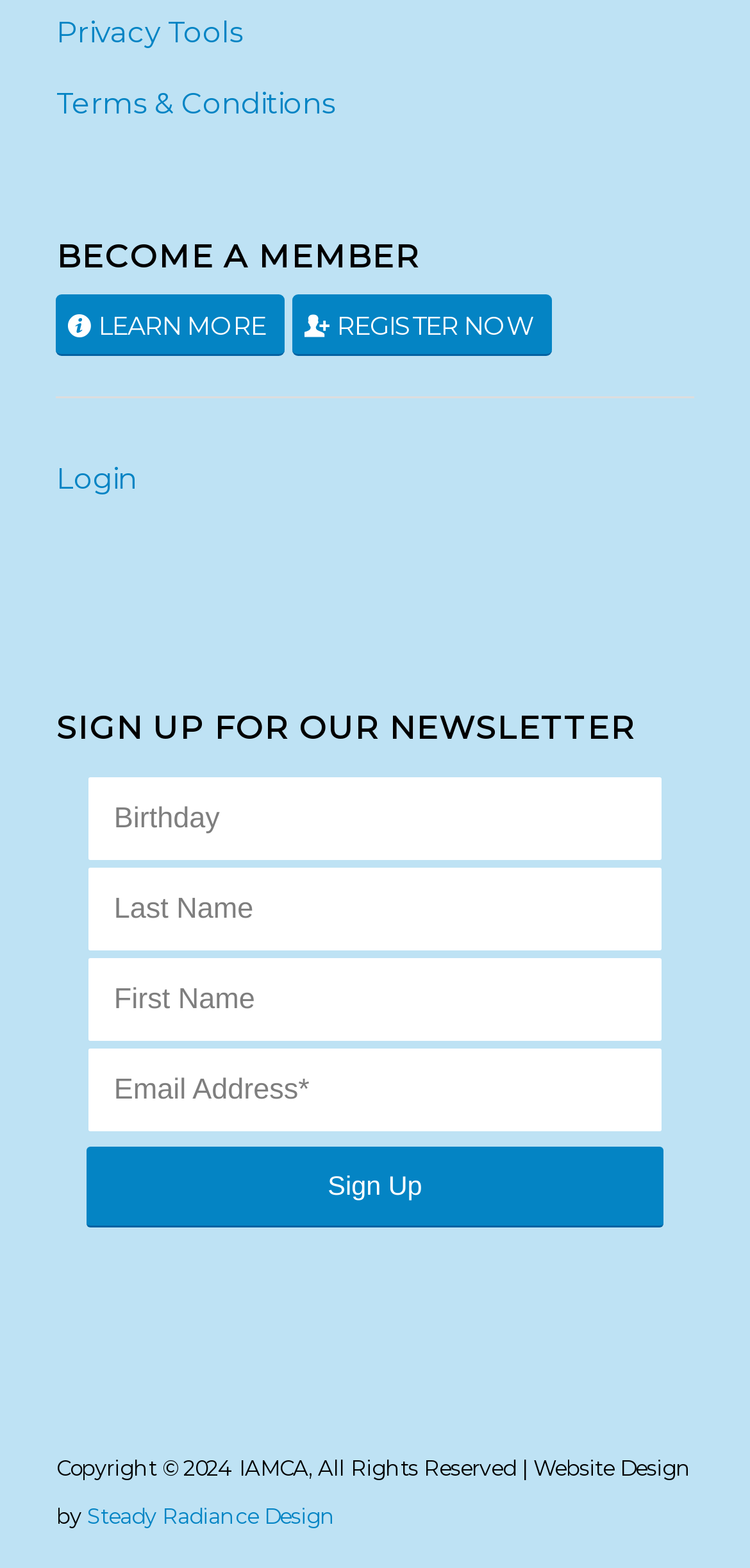Reply to the question with a brief word or phrase: What is the text of the first link on the webpage?

Privacy Tools